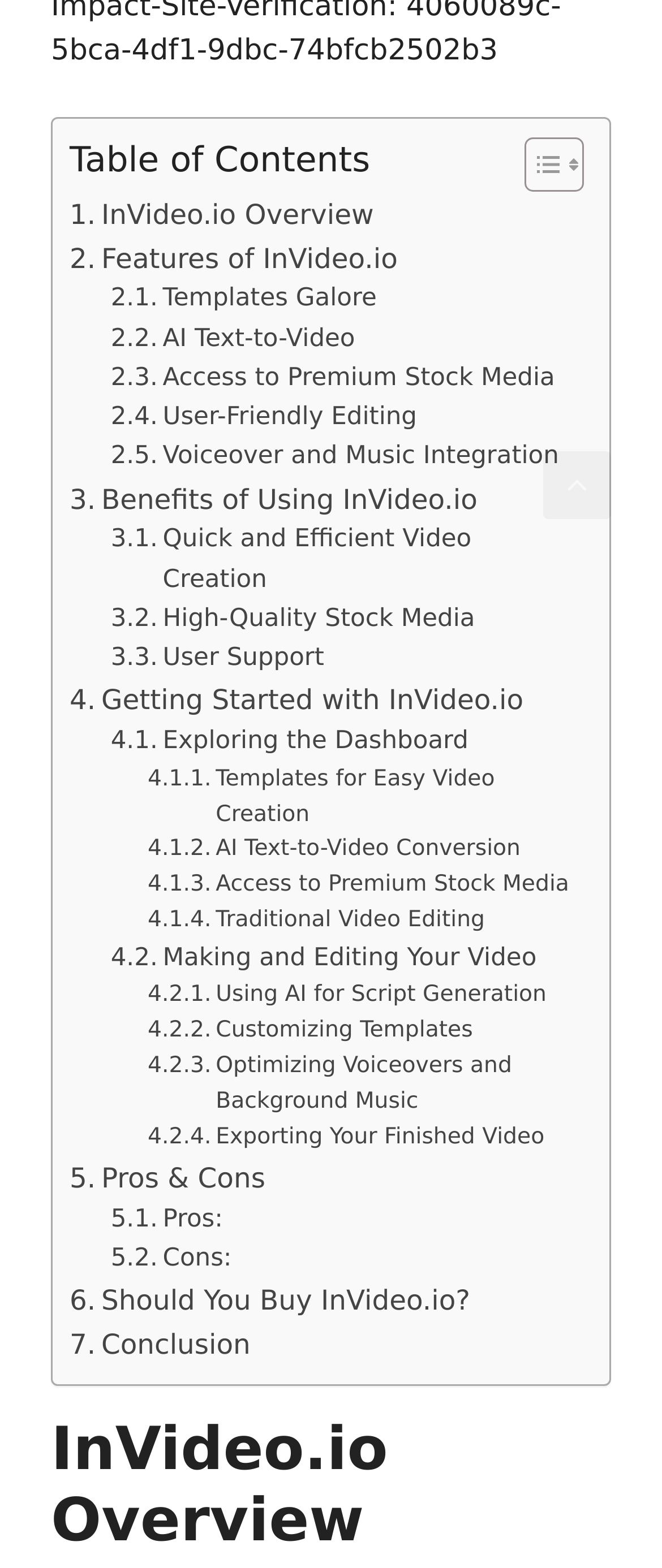Please answer the following question using a single word or phrase: 
What is the main topic of this webpage?

InVideo.io